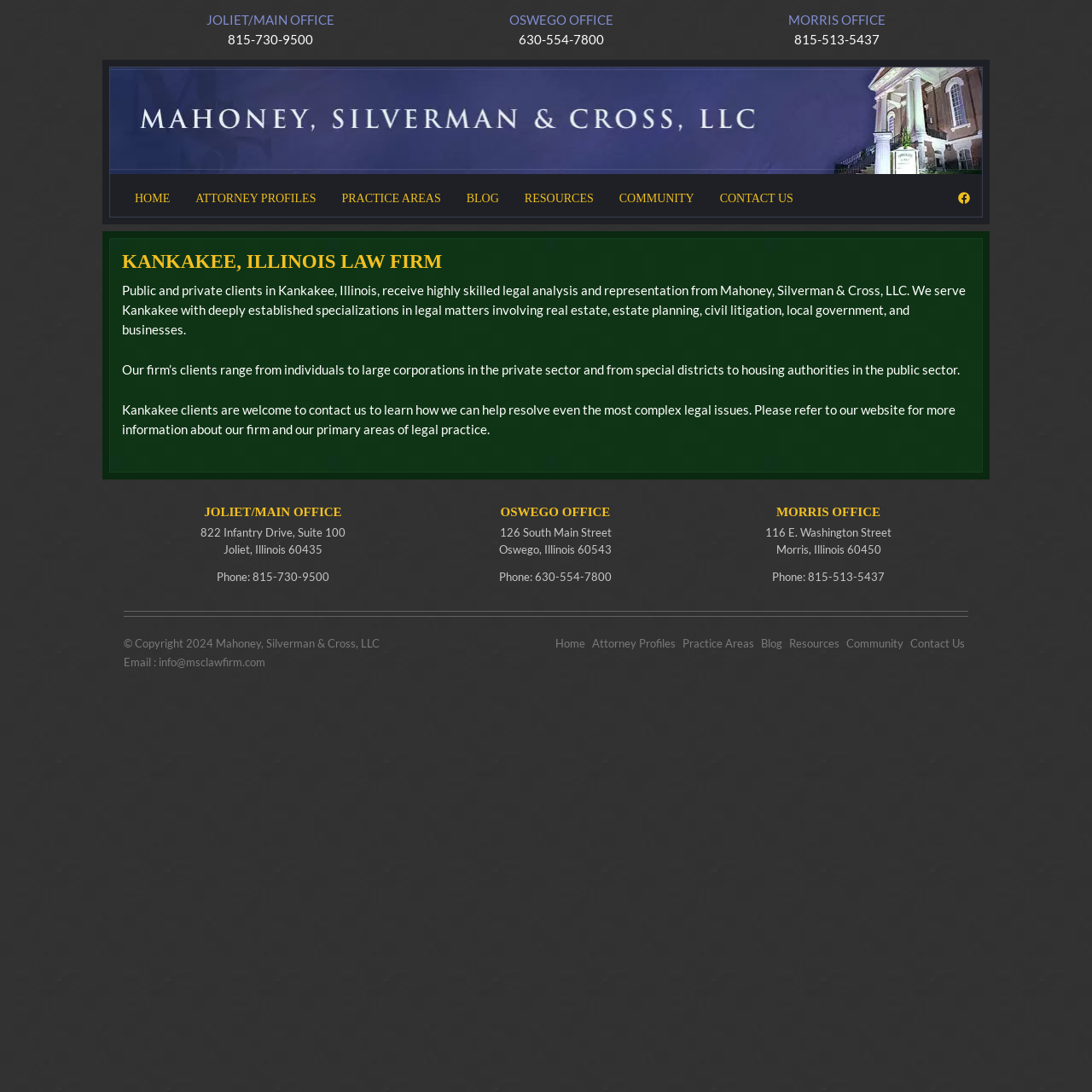How many offices does the law firm have?
Please respond to the question with a detailed and informative answer.

I counted the number of office locations listed on the webpage, which are Joliet/Main Office, Oswego Office, and Morris Office.